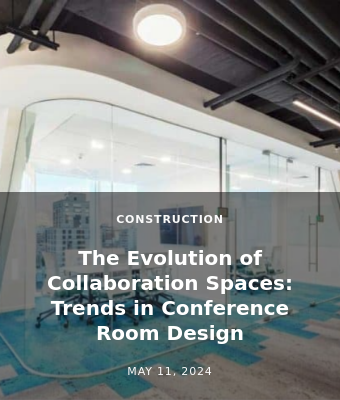Reply to the question with a single word or phrase:
What is the purpose of the image?

To introduce a topic